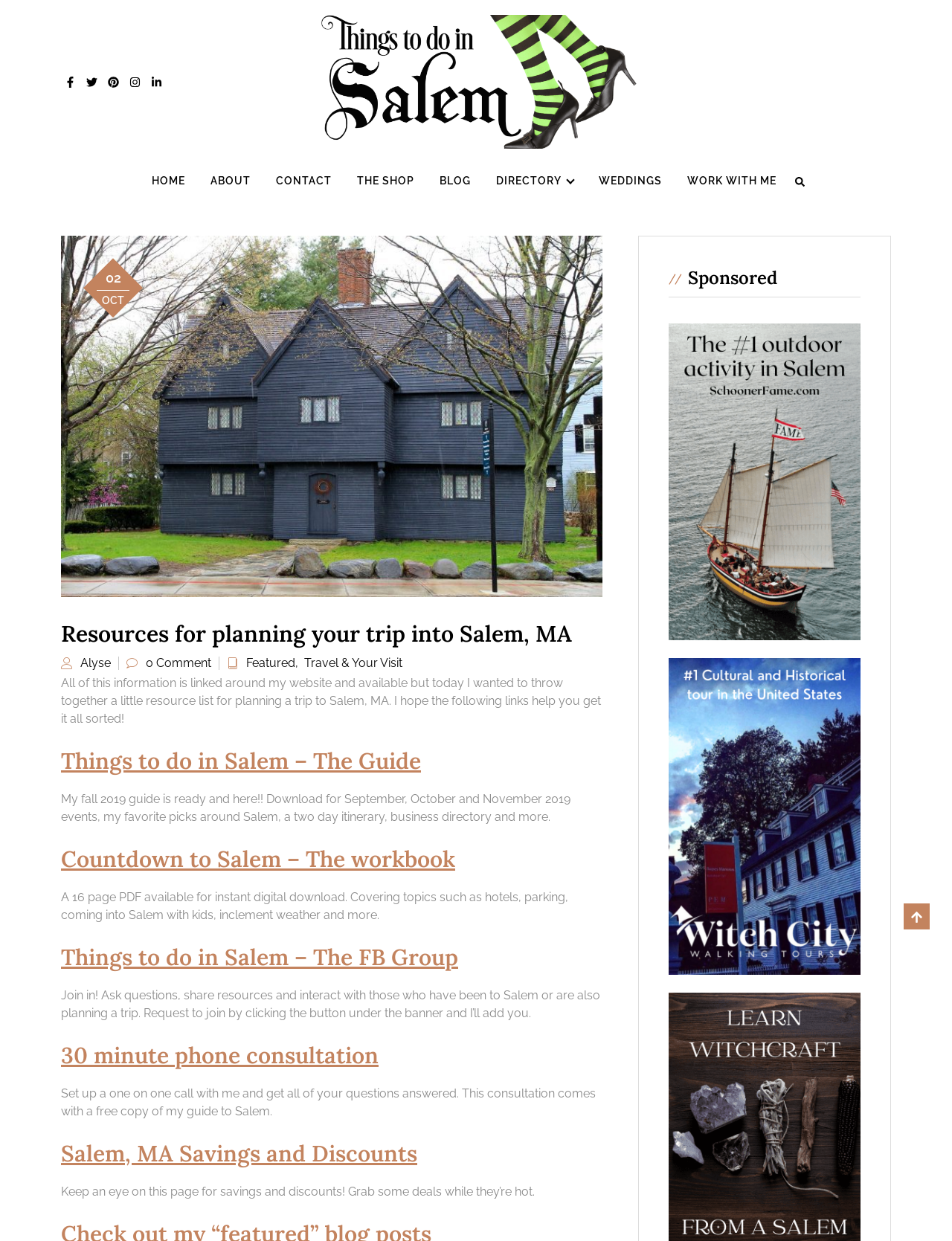Refer to the image and provide an in-depth answer to the question: 
What is the name of the Facebook group mentioned on the webpage?

I found the name of the Facebook group by looking at the heading element with the text 'Things to do in Salem – The FB Group' at coordinates [0.064, 0.759, 0.633, 0.783].